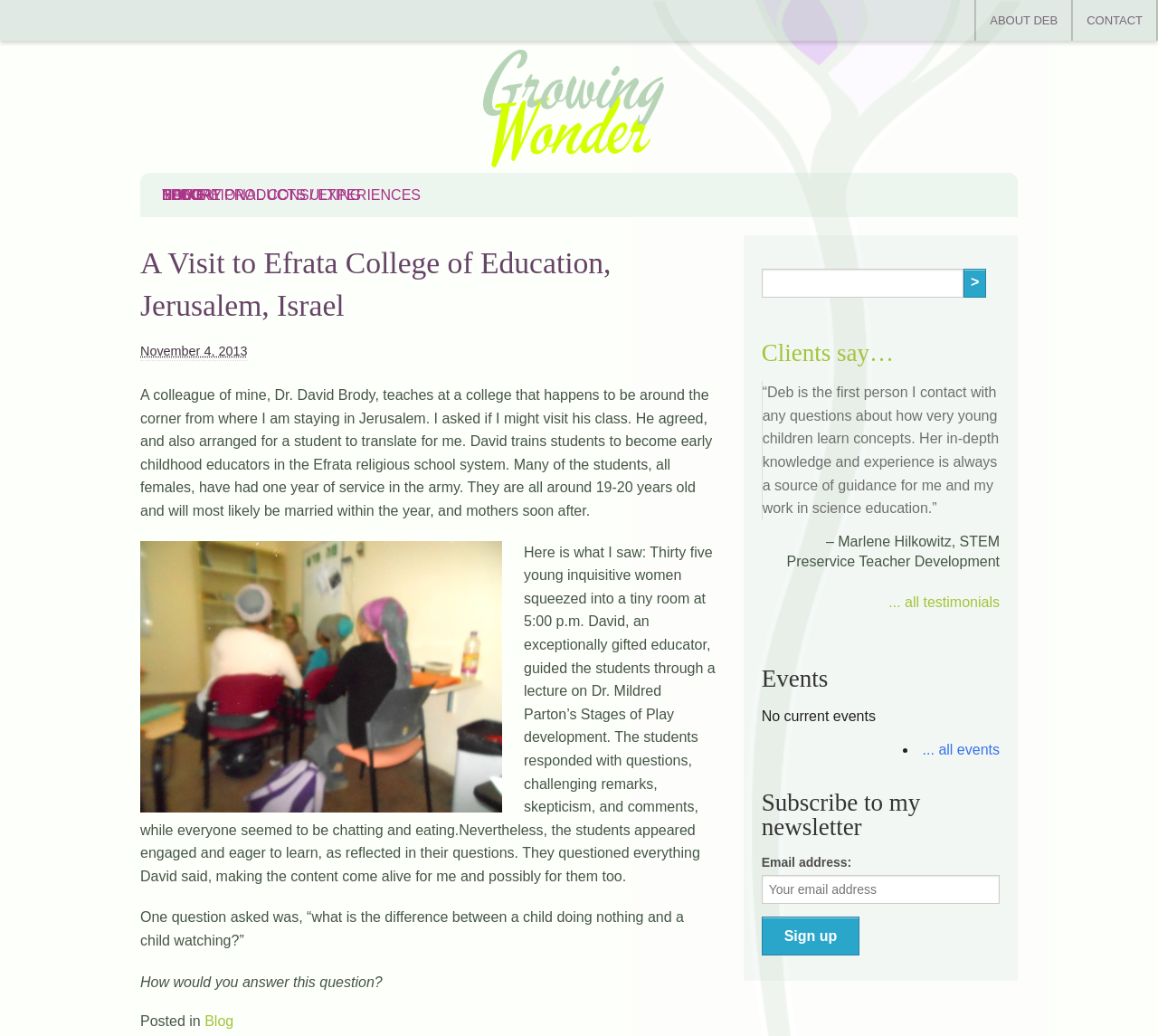Answer the question in one word or a short phrase:
What is the topic of the lecture in the classroom?

Dr. Mildred Parton’s Stages of Play development